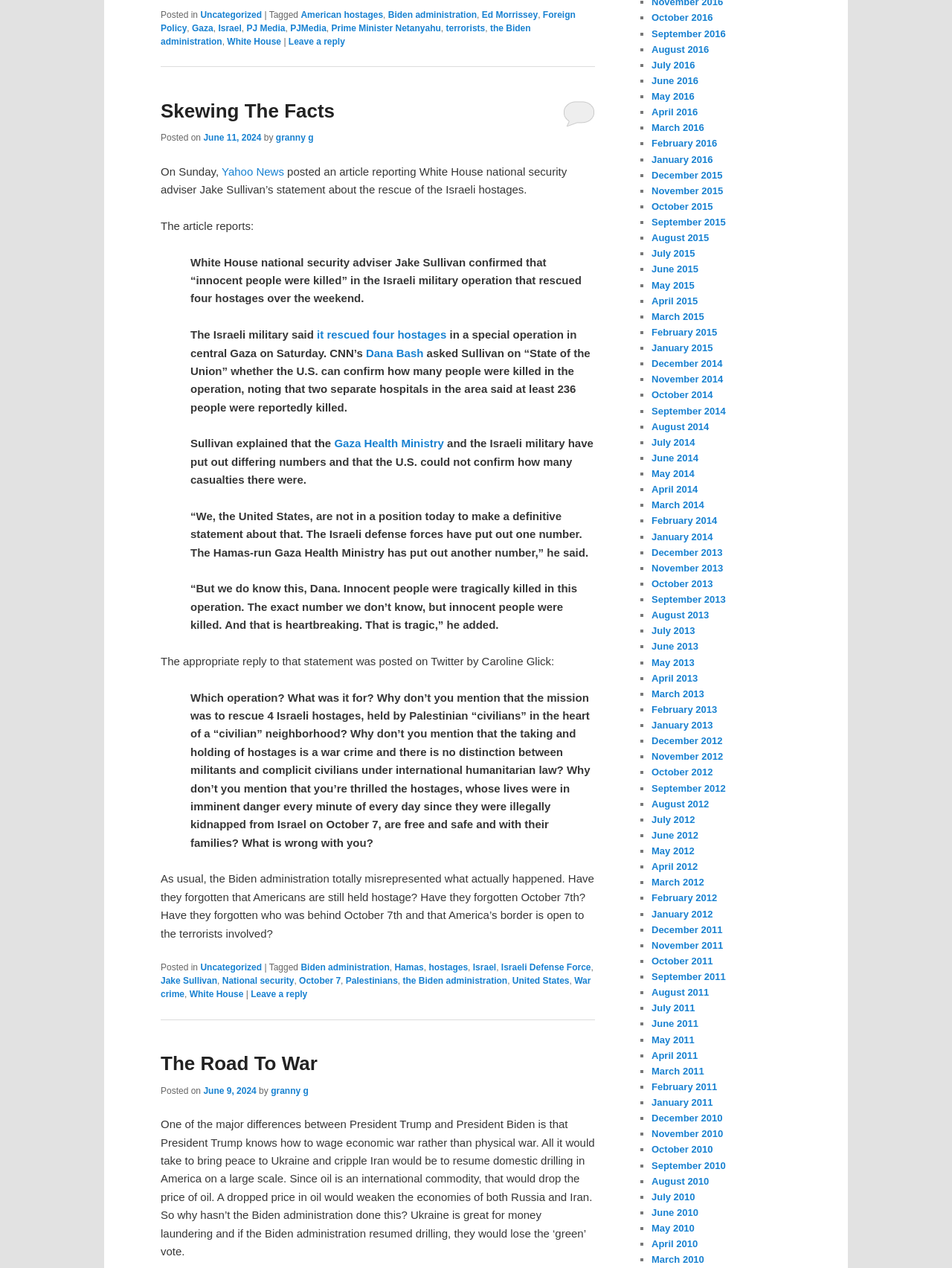Can you specify the bounding box coordinates of the area that needs to be clicked to fulfill the following instruction: "Click on the link 'Skewing The Facts'"?

[0.169, 0.078, 0.352, 0.096]